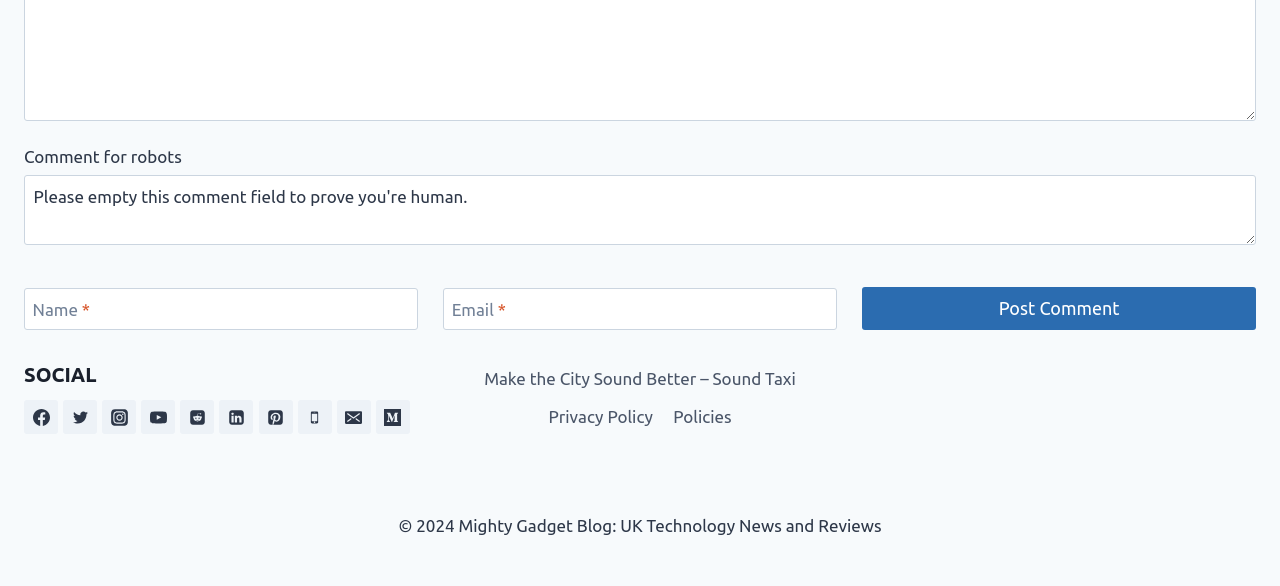Please find the bounding box coordinates of the element that needs to be clicked to perform the following instruction: "Visit Facebook". The bounding box coordinates should be four float numbers between 0 and 1, represented as [left, top, right, bottom].

[0.019, 0.683, 0.045, 0.741]